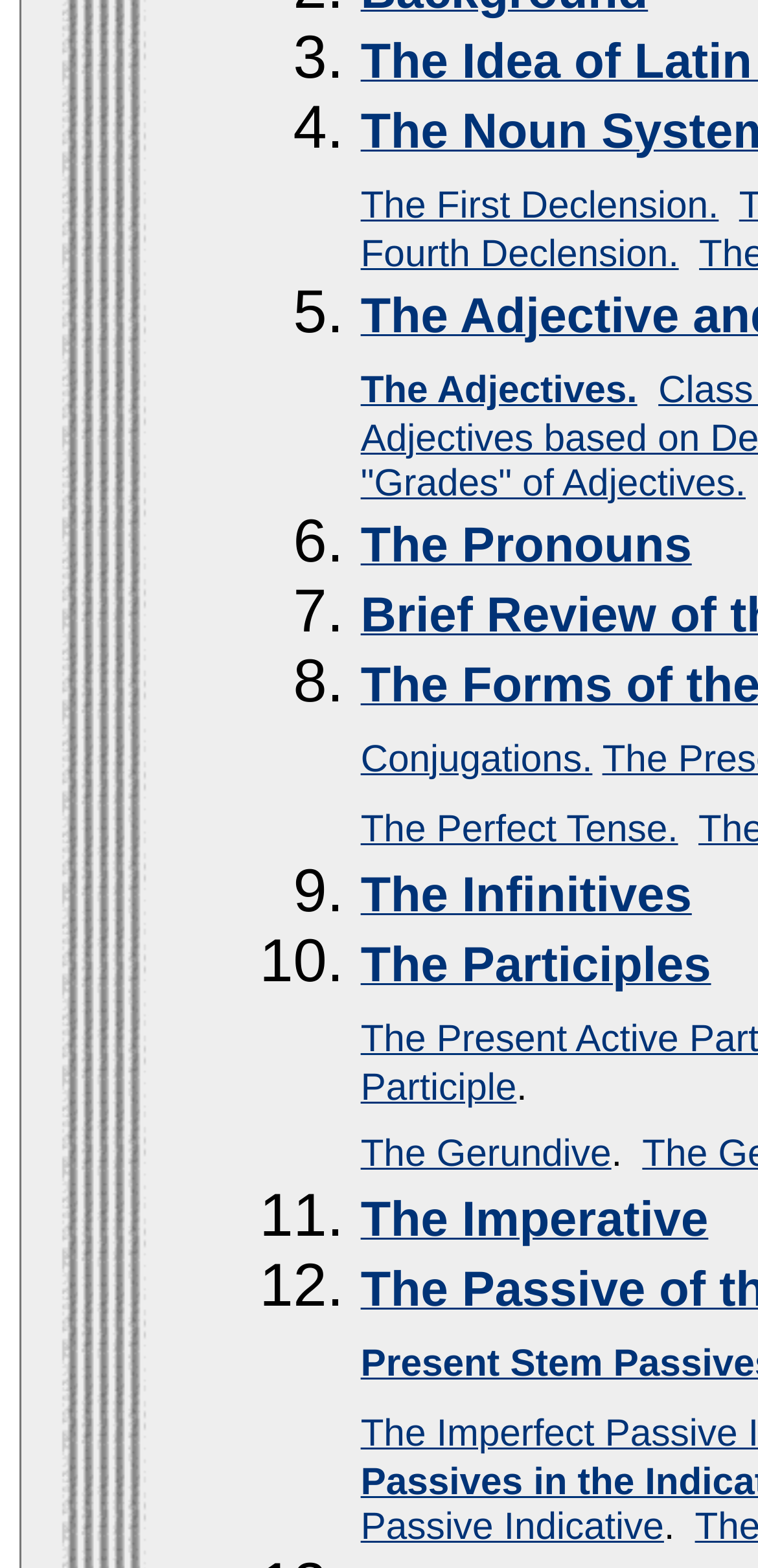Answer the following query concisely with a single word or phrase:
What is the first item in the list?

The First Declension